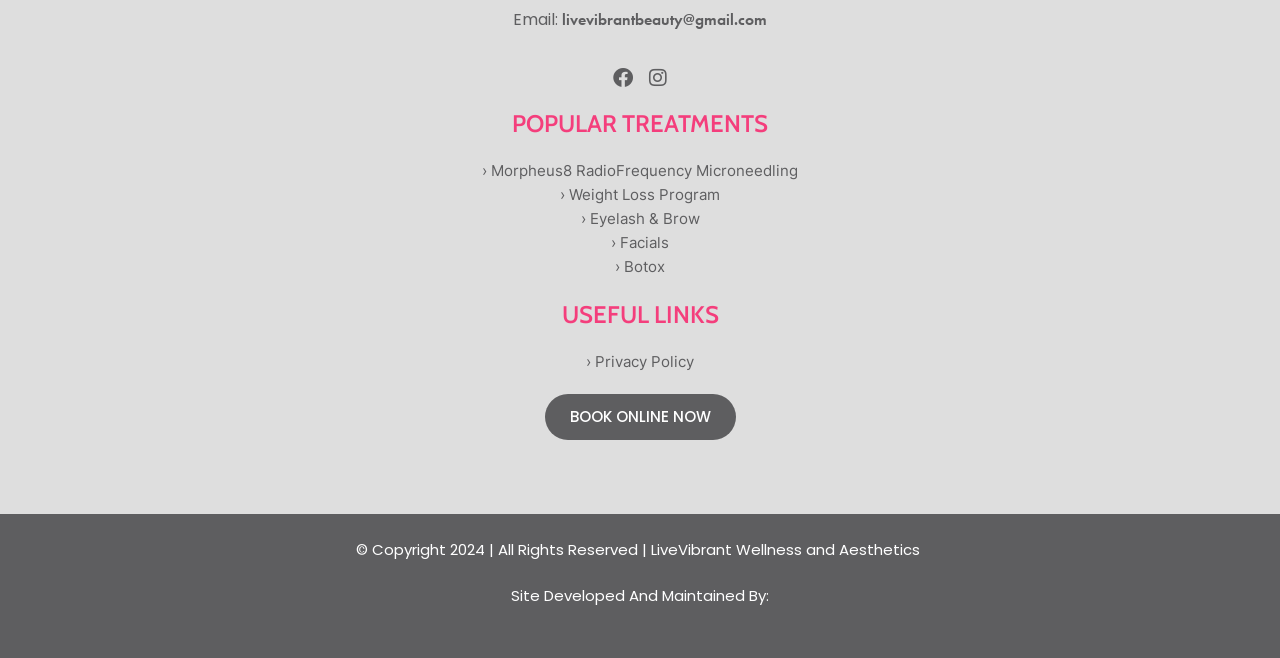Find the bounding box coordinates of the area that needs to be clicked in order to achieve the following instruction: "View Morpheus8 RadioFrequency Microneedling treatment". The coordinates should be specified as four float numbers between 0 and 1, i.e., [left, top, right, bottom].

[0.377, 0.242, 0.623, 0.278]